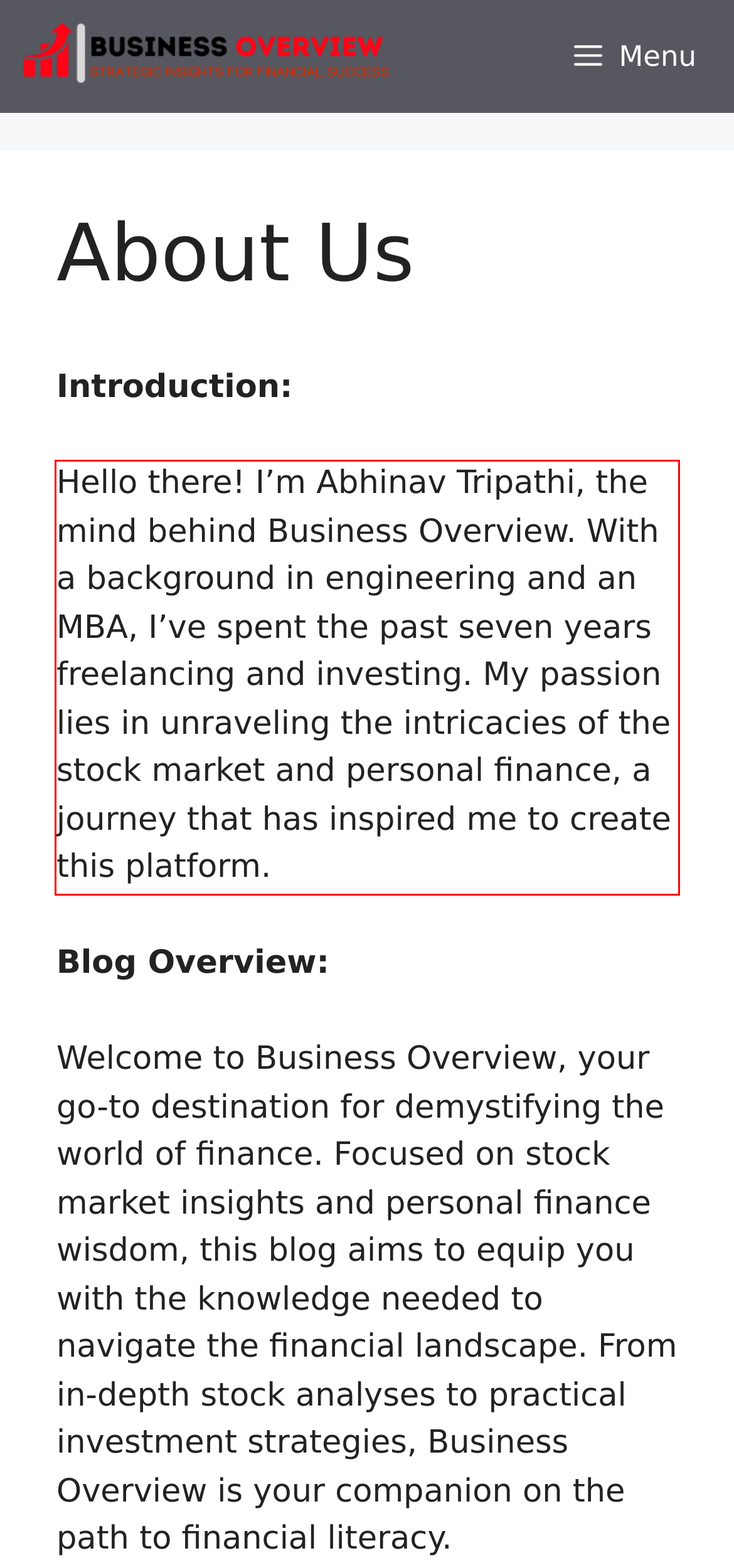Analyze the screenshot of the webpage that features a red bounding box and recognize the text content enclosed within this red bounding box.

Hello there! I’m Abhinav Tripathi, the mind behind Business Overview. With a background in engineering and an MBA, I’ve spent the past seven years freelancing and investing. My passion lies in unraveling the intricacies of the stock market and personal finance, a journey that has inspired me to create this platform.